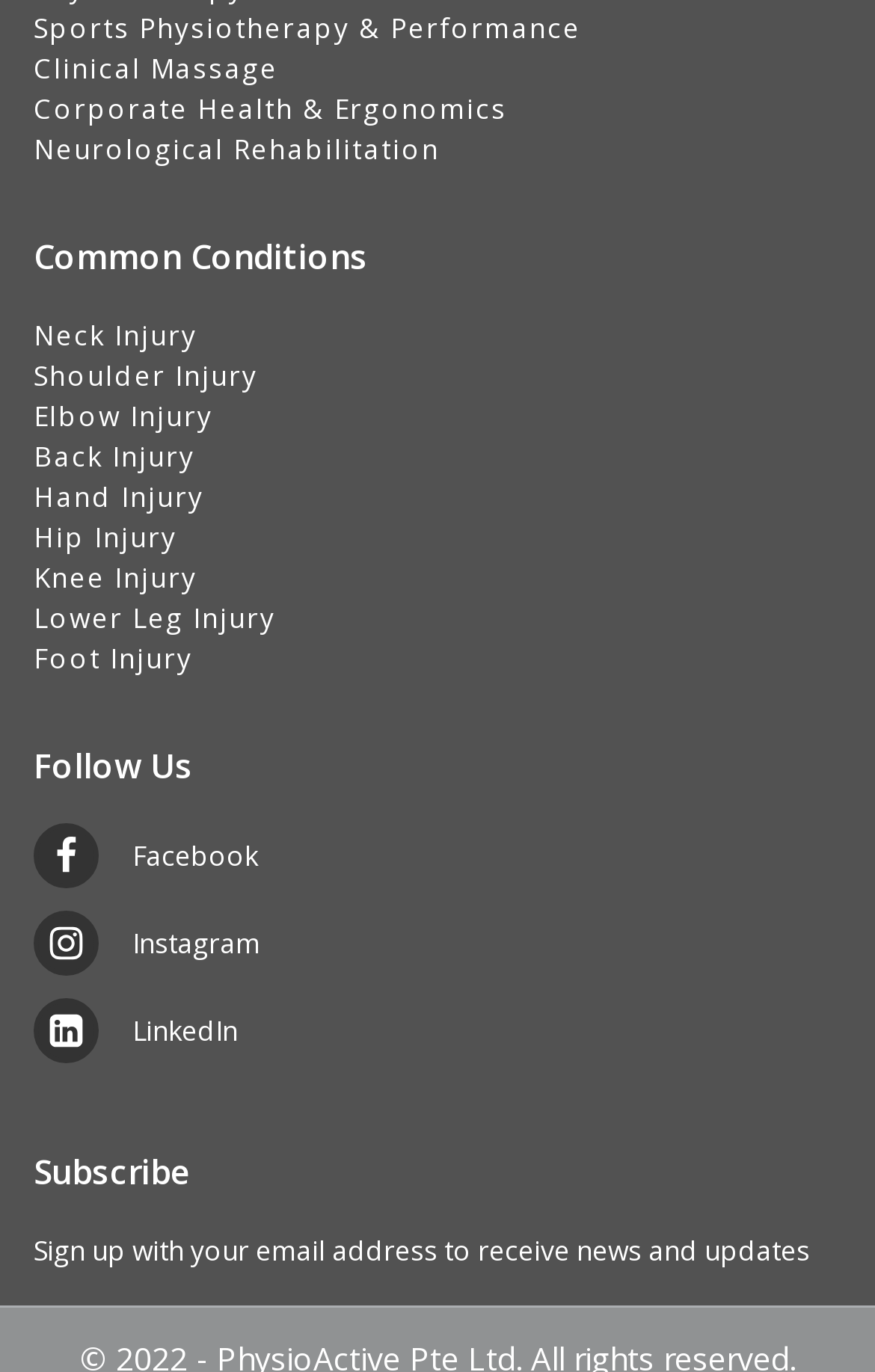Provide the bounding box coordinates of the HTML element this sentence describes: "Knee Injury".

[0.038, 0.406, 0.315, 0.436]